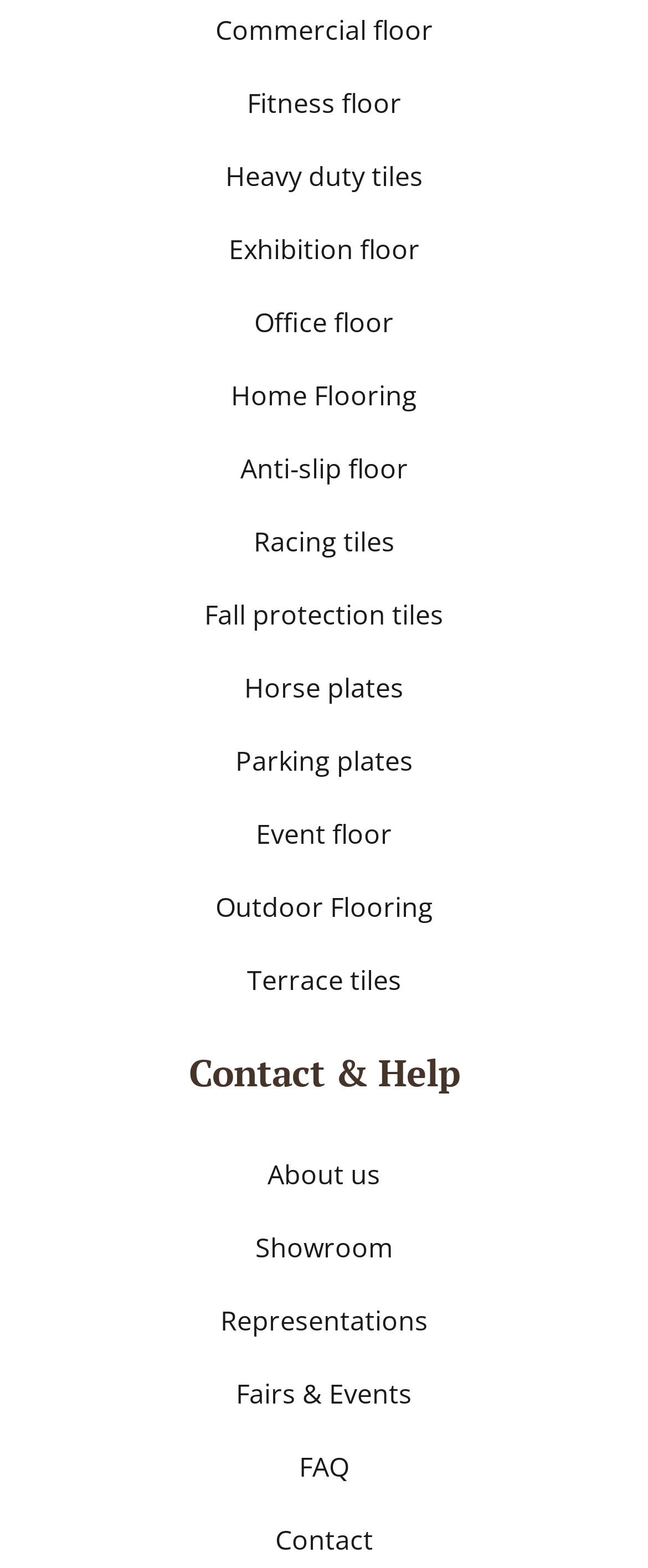Please provide the bounding box coordinates for the element that needs to be clicked to perform the instruction: "Learn about the company". The coordinates must consist of four float numbers between 0 and 1, formatted as [left, top, right, bottom].

[0.041, 0.732, 0.959, 0.766]